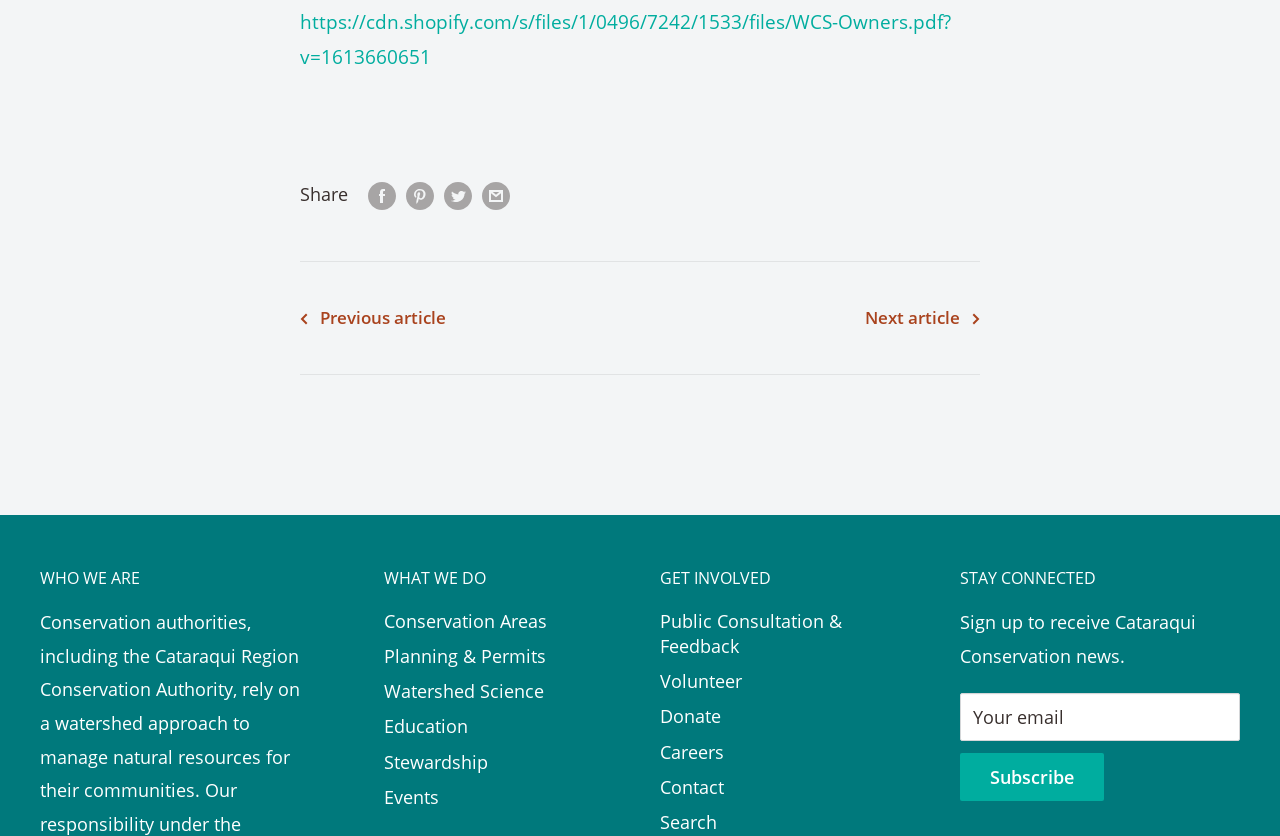With reference to the screenshot, provide a detailed response to the question below:
What is the purpose of the 'Subscribe' button?

The 'Subscribe' button is for submitting the email address entered in the textbox to subscribe to the Cataraqui Conservation newsletter.